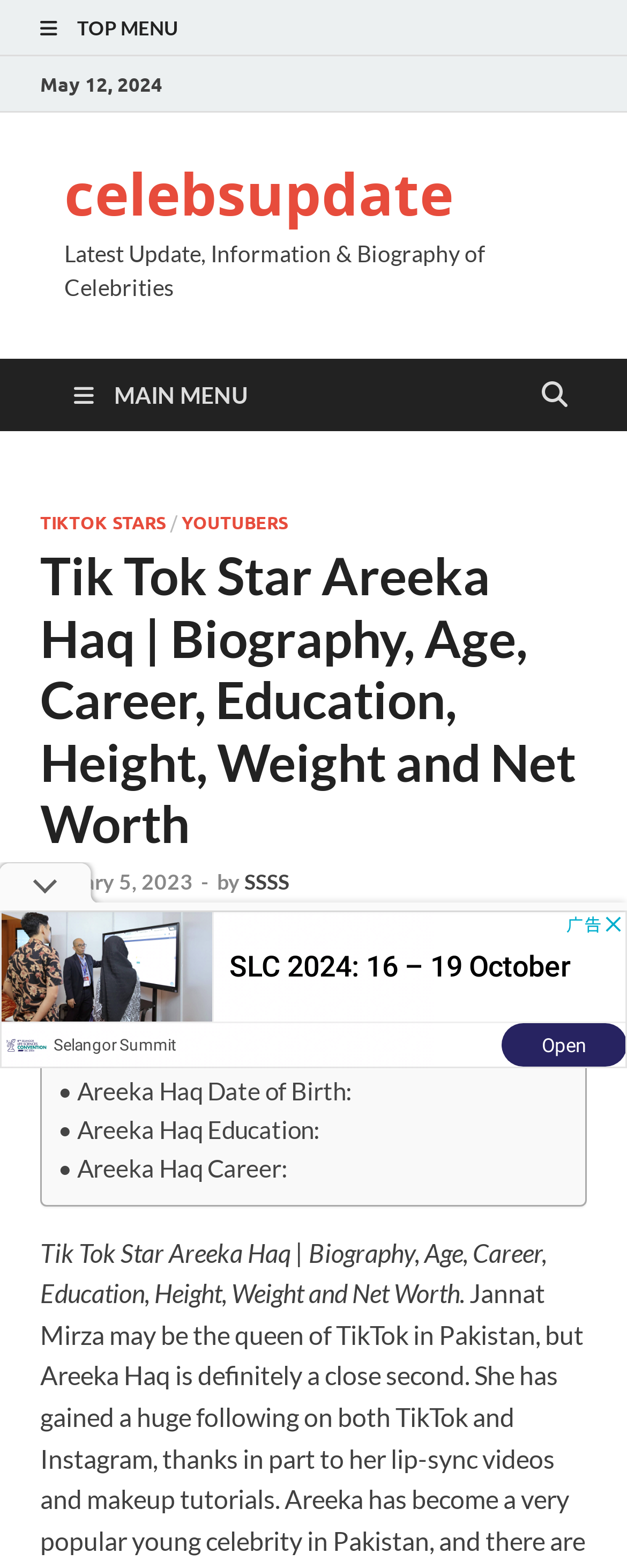What is the biography section of Areeka Haq about? Refer to the image and provide a one-word or short phrase answer.

Biography, Age, Career, Education, Height, Weight and Net Worth